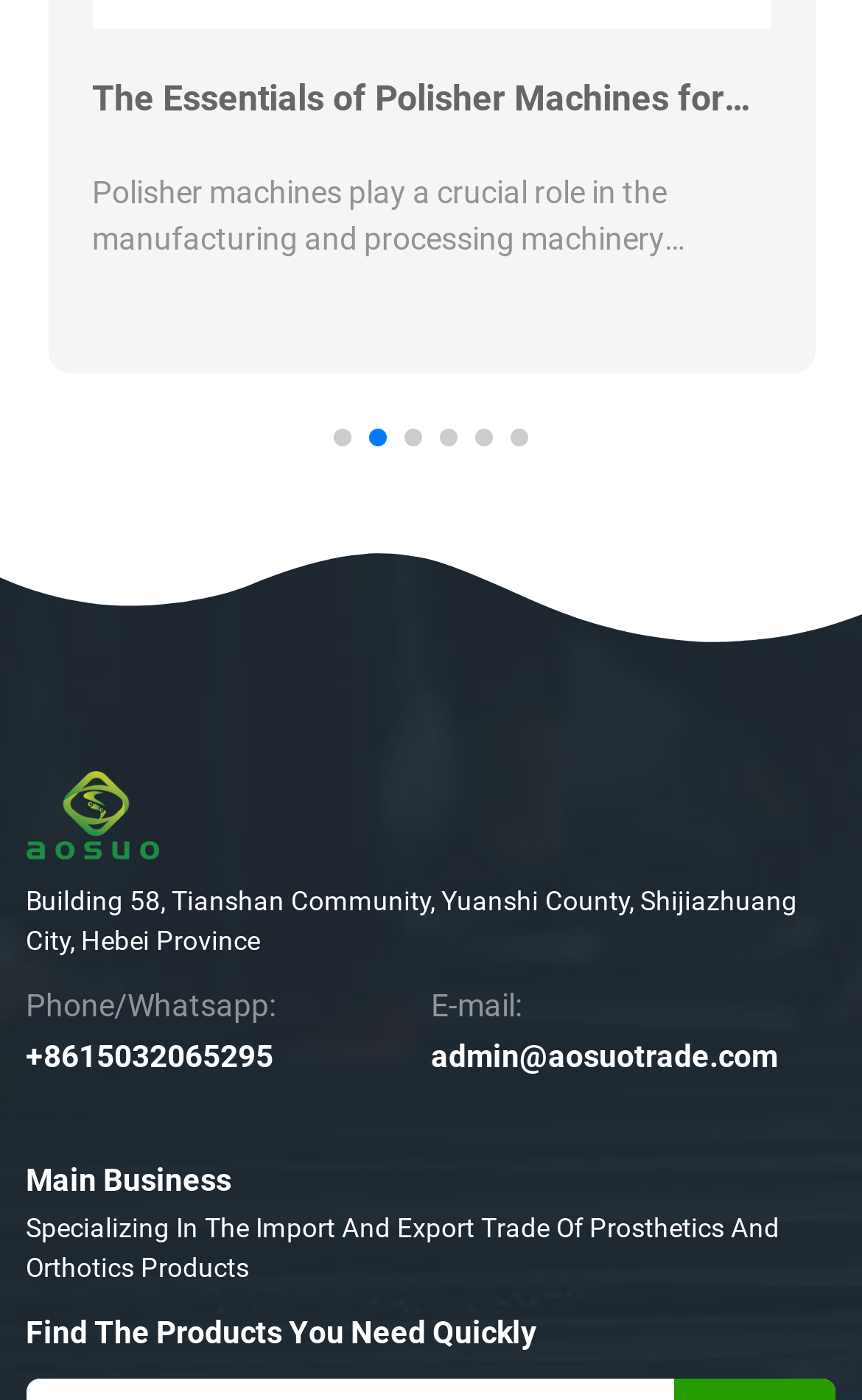Please locate the bounding box coordinates of the element that should be clicked to complete the given instruction: "Go to slide 1".

[0.387, 0.306, 0.408, 0.318]